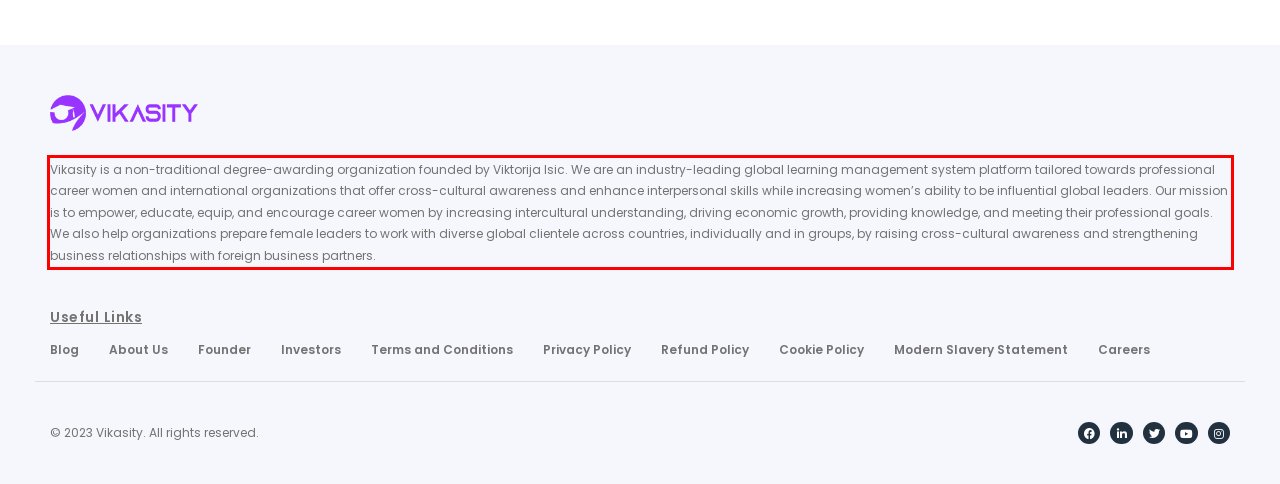Observe the screenshot of the webpage, locate the red bounding box, and extract the text content within it.

Vikasity is a non-traditional degree-awarding organization founded by Viktorija Isic. We are an industry-leading global learning management system platform tailored towards professional career women and international organizations that offer cross-cultural awareness and enhance interpersonal skills while increasing women’s ability to be influential global leaders. Our mission is to empower, educate, equip, and encourage career women by increasing intercultural understanding, driving economic growth, providing knowledge, and meeting their professional goals. We also help organizations prepare female leaders to work with diverse global clientele across countries, individually and in groups, by raising cross-cultural awareness and strengthening business relationships with foreign business partners.